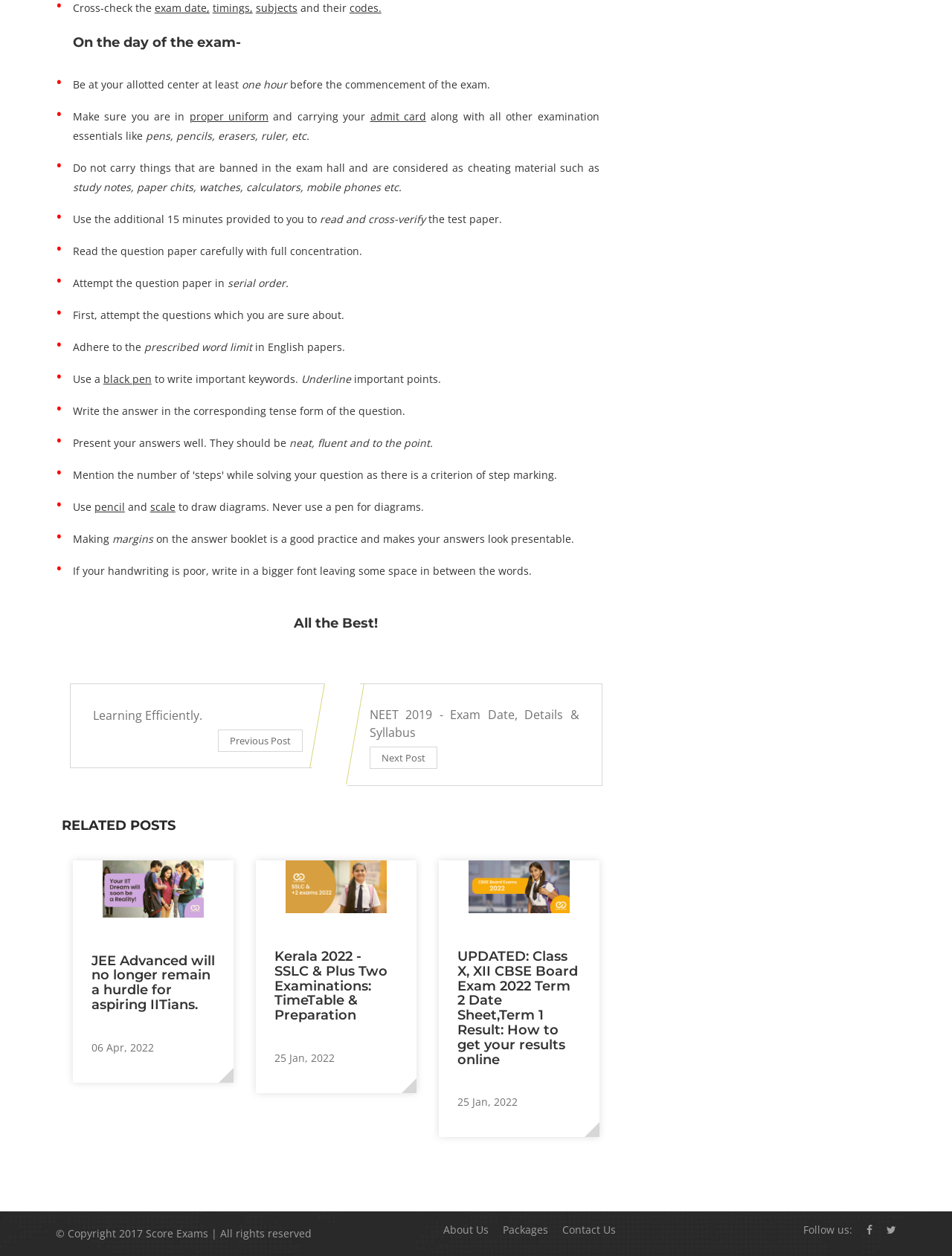What is the significance of the 15-minute extra time?
From the details in the image, answer the question comprehensively.

The webpage advises students to use the additional 15 minutes provided to read and cross-verify the test paper, ensuring they understand the questions correctly before attempting to answer them.